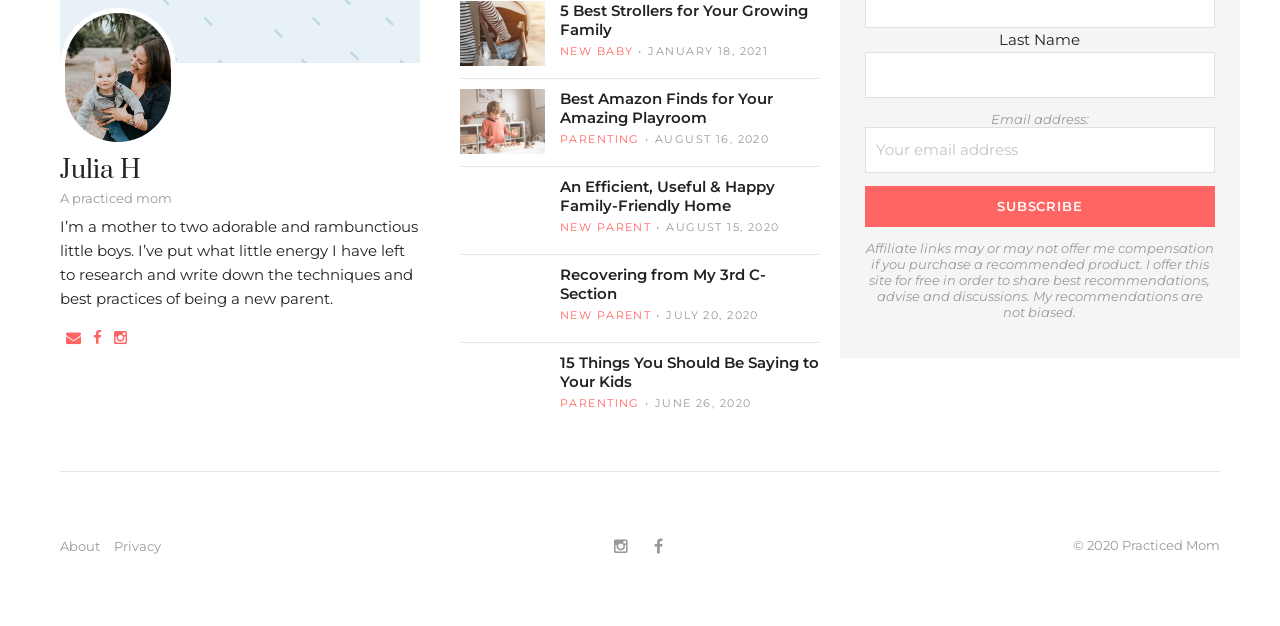Locate the bounding box coordinates of the region to be clicked to comply with the following instruction: "Click the About link". The coordinates must be four float numbers between 0 and 1, in the form [left, top, right, bottom].

[0.047, 0.858, 0.082, 0.889]